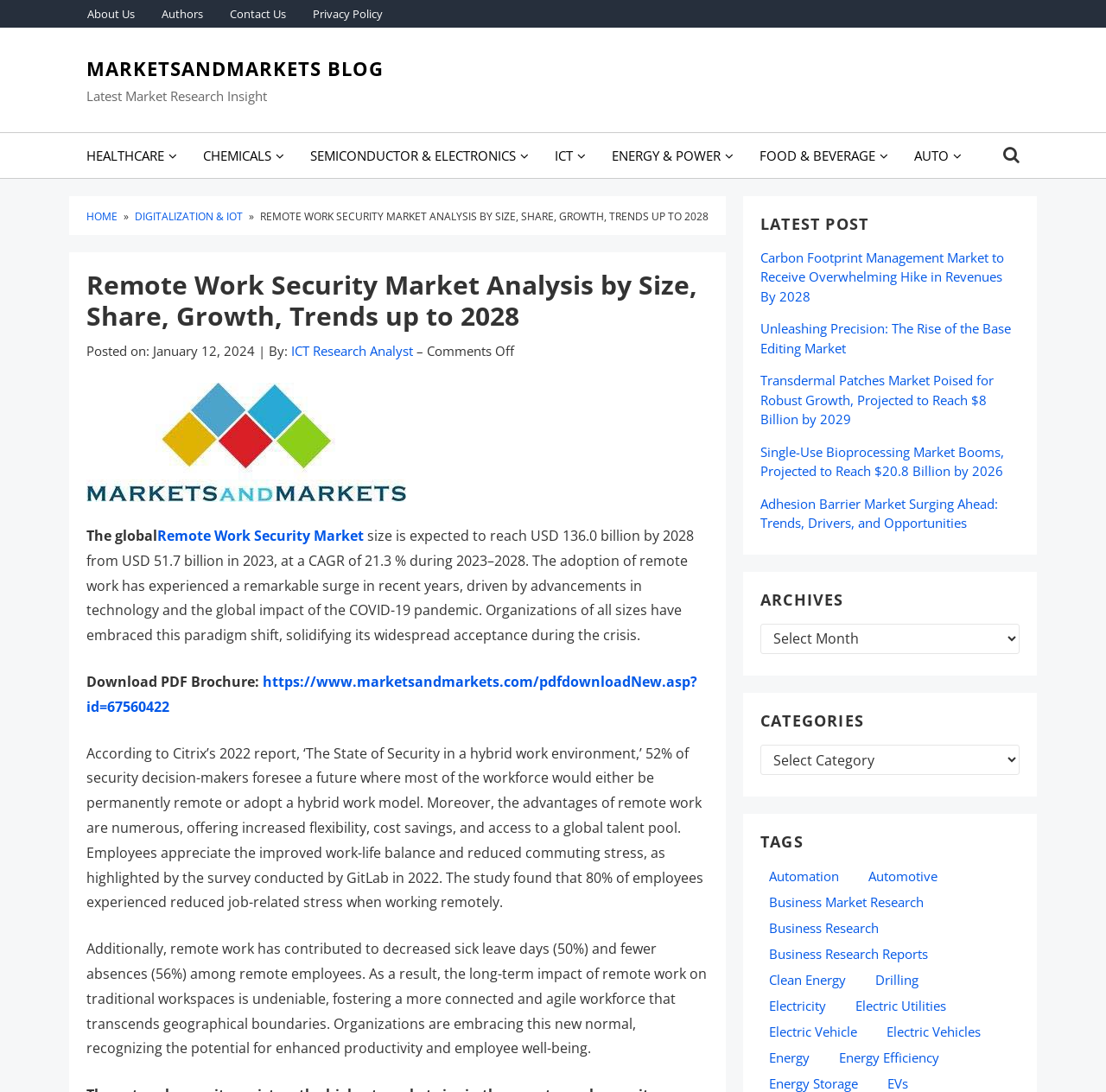Identify and provide the main heading of the webpage.

Remote Work Security Market Analysis by Size, Share, Growth, Trends up to 2028